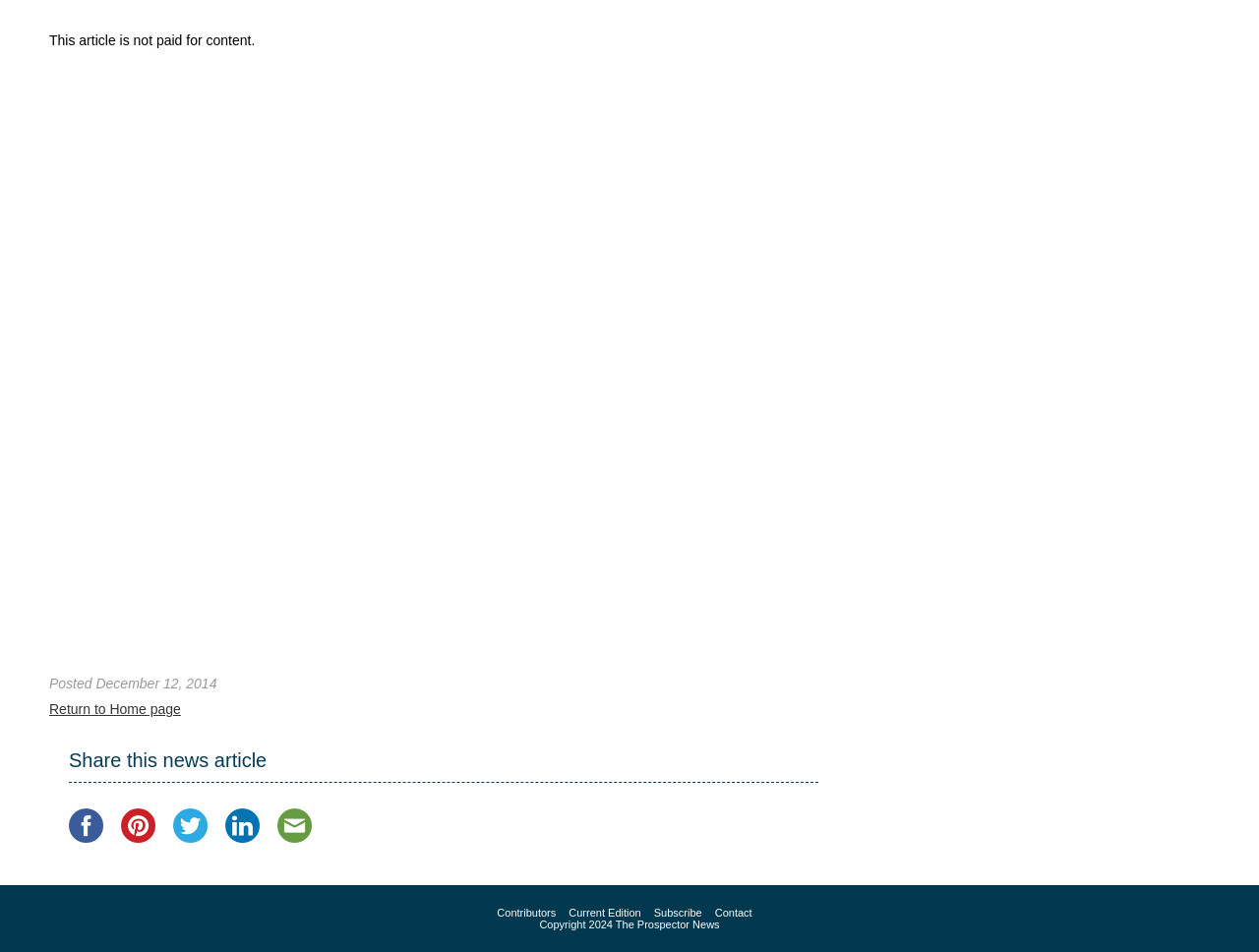How many links are provided at the bottom of the webpage?
Can you offer a detailed and complete answer to this question?

At the bottom of the webpage, there are four links provided, namely 'Contributors', 'Current Edition', 'Subscribe', and 'Contact', which likely lead to different sections or pages of the website.